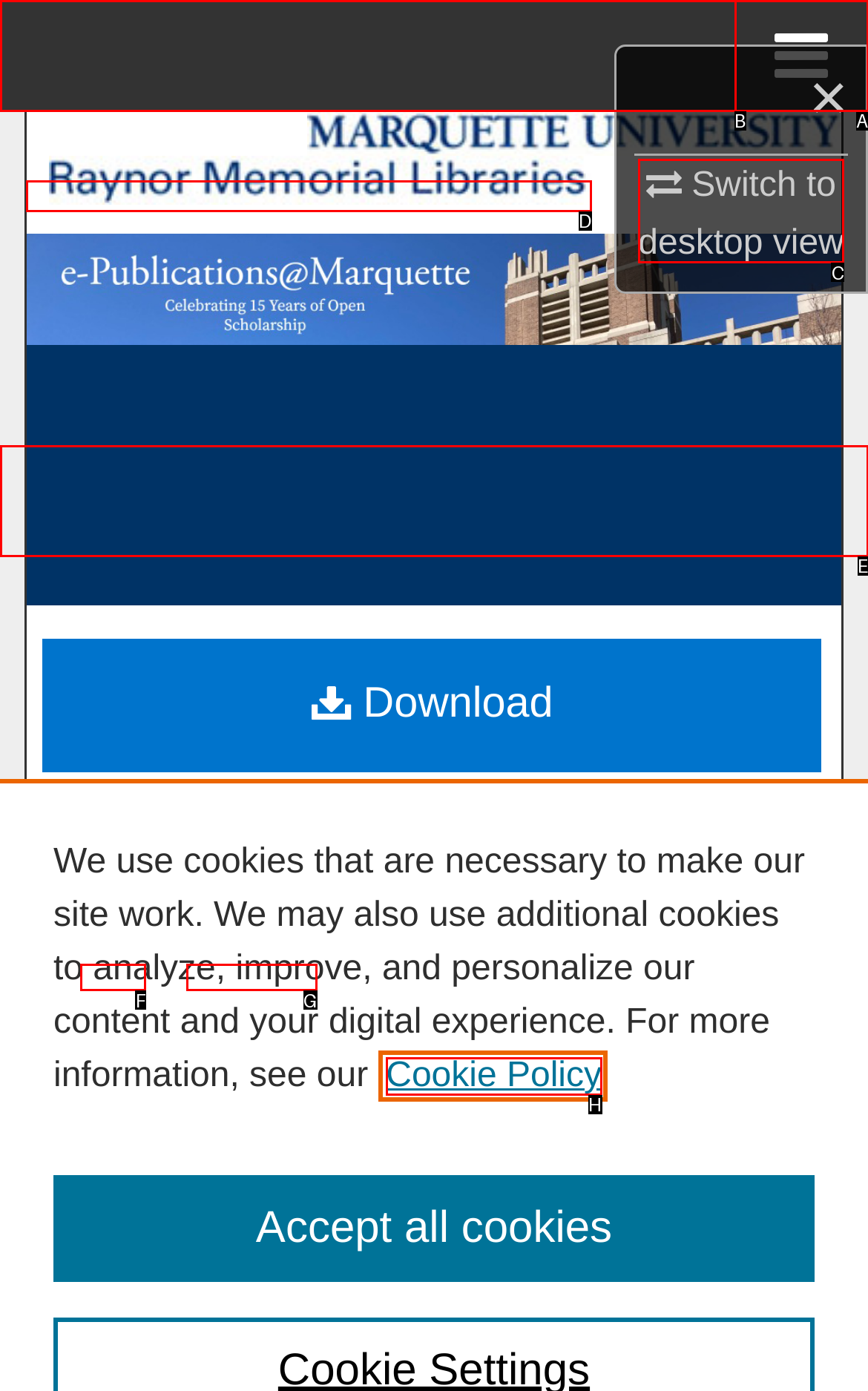Identify the letter of the option that best matches the following description: Engineering. Respond with the letter directly.

G